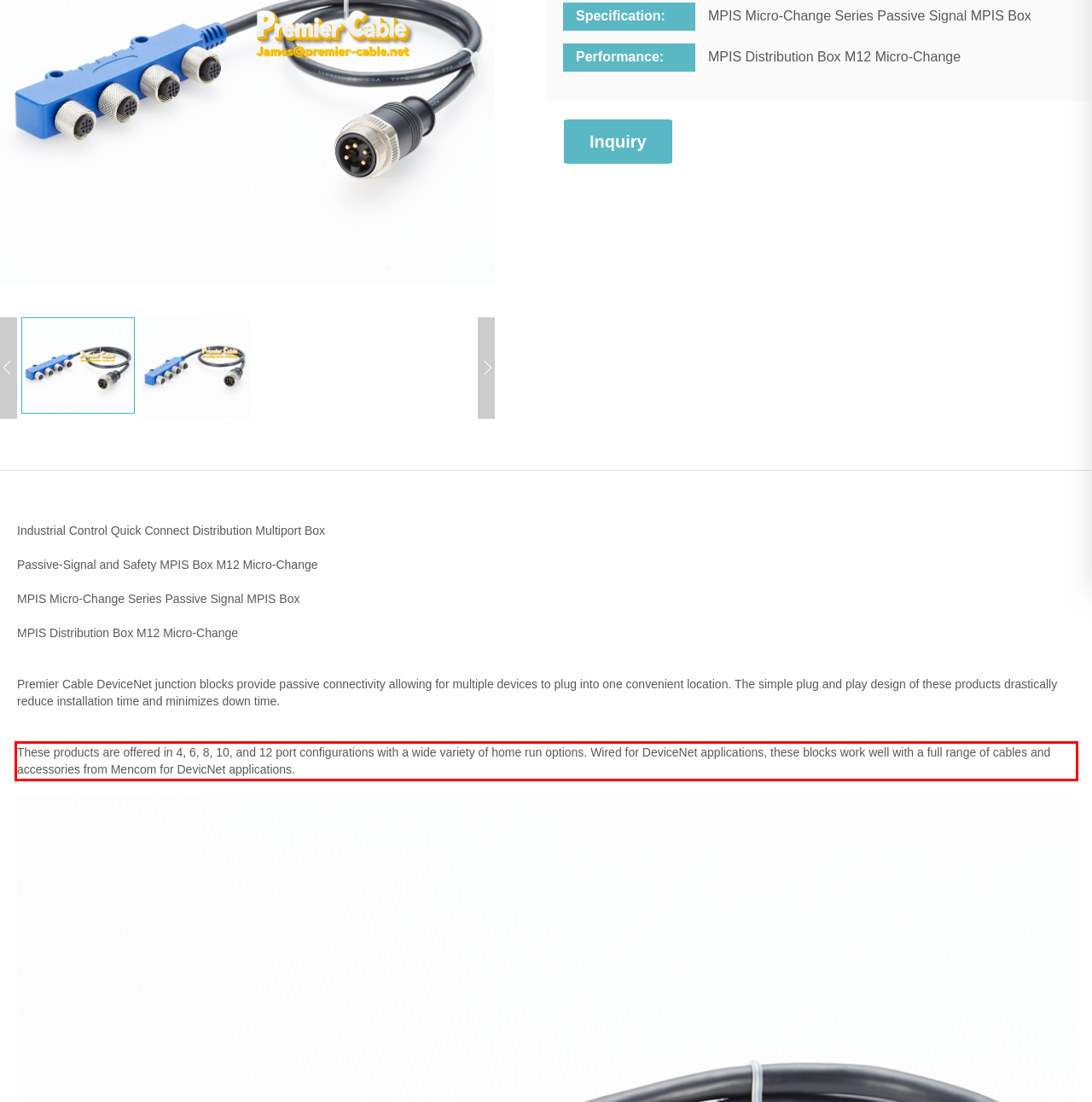Identify and extract the text within the red rectangle in the screenshot of the webpage.

These products are offered in 4, 6, 8, 10, and 12 port configurations with a wide variety of home run options. Wired for DeviceNet applications, these blocks work well with a full range of cables and accessories from Mencom for DevicNet applications.